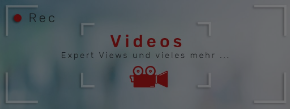What is the purpose of the camera icon?
Relying on the image, give a concise answer in one word or a brief phrase.

To invite users to engage with video resources